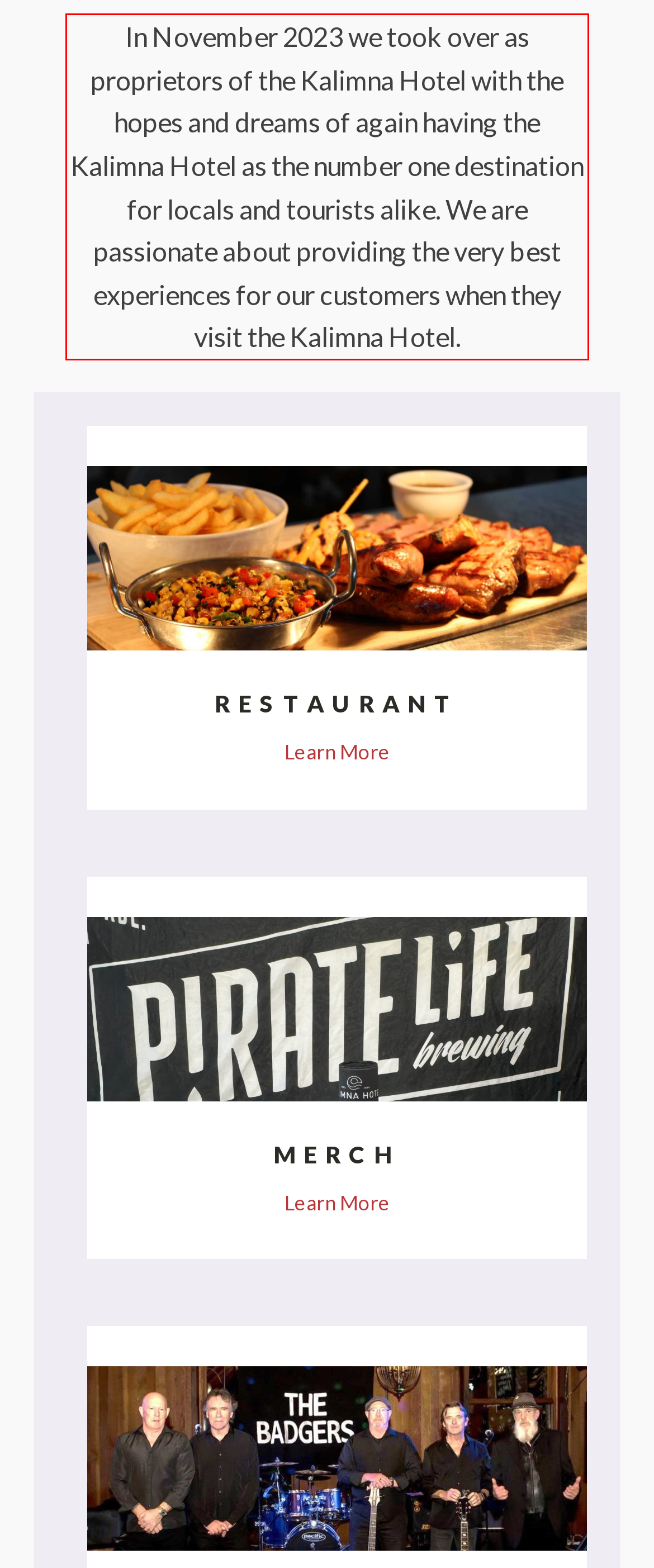Please examine the webpage screenshot and extract the text within the red bounding box using OCR.

In November 2023 we took over as proprietors of the Kalimna Hotel with the hopes and dreams of again having the Kalimna Hotel as the number one destination for locals and tourists alike. We are passionate about providing the very best experiences for our customers when they visit the Kalimna Hotel.